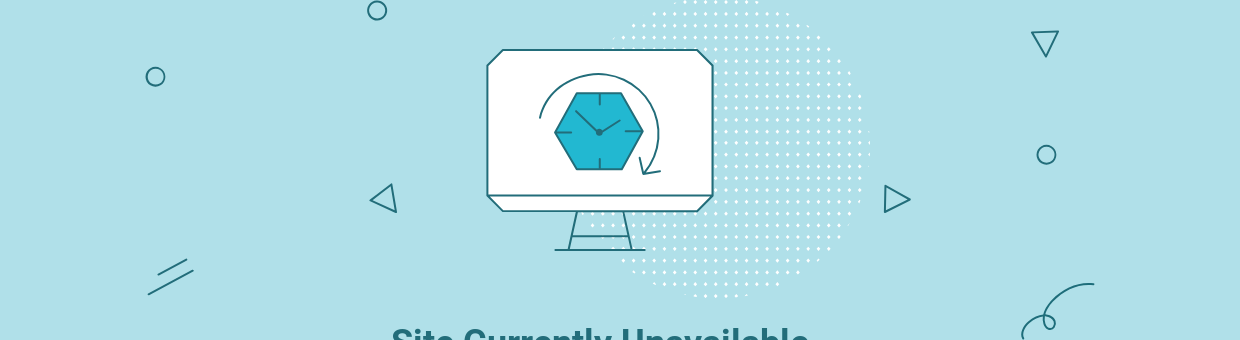What is the color of the background?
Use the image to give a comprehensive and detailed response to the question.

The overall design of the image is set against a calming light blue background, which provides a soothing visual tone to the composition.